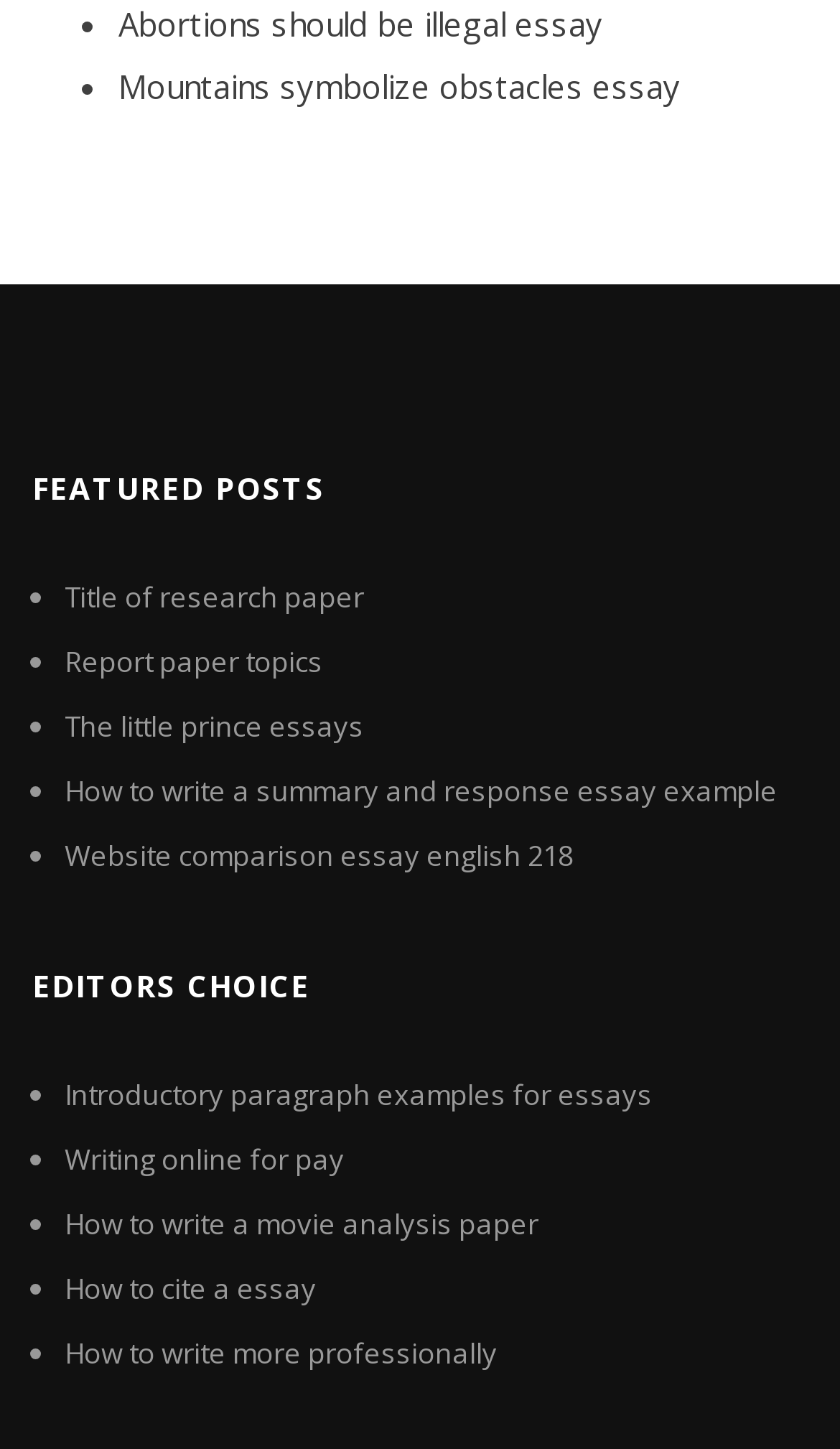How many links are there under EDITORS CHOICE?
Please provide a comprehensive answer based on the details in the screenshot.

The EDITORS CHOICE section has 5 links, which are 'Introductory paragraph examples for essays', 'Writing online for pay', 'How to write a movie analysis paper', 'How to cite a essay', and 'How to write more professionally'.